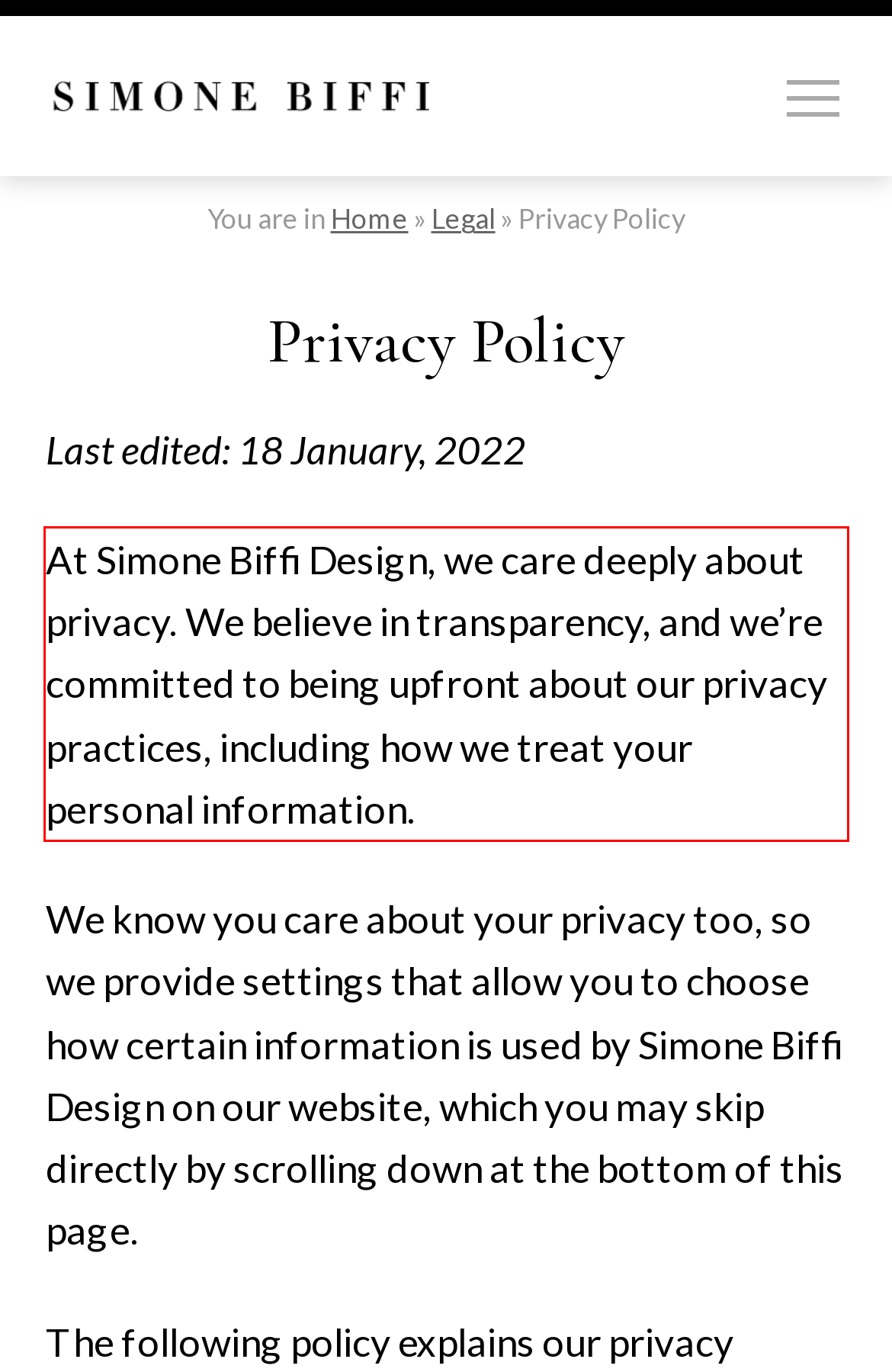Identify and extract the text within the red rectangle in the screenshot of the webpage.

At Simone Biffi Design, we care deeply about privacy. We believe in transparency, and we’re committed to being upfront about our privacy practices, including how we treat your personal information.